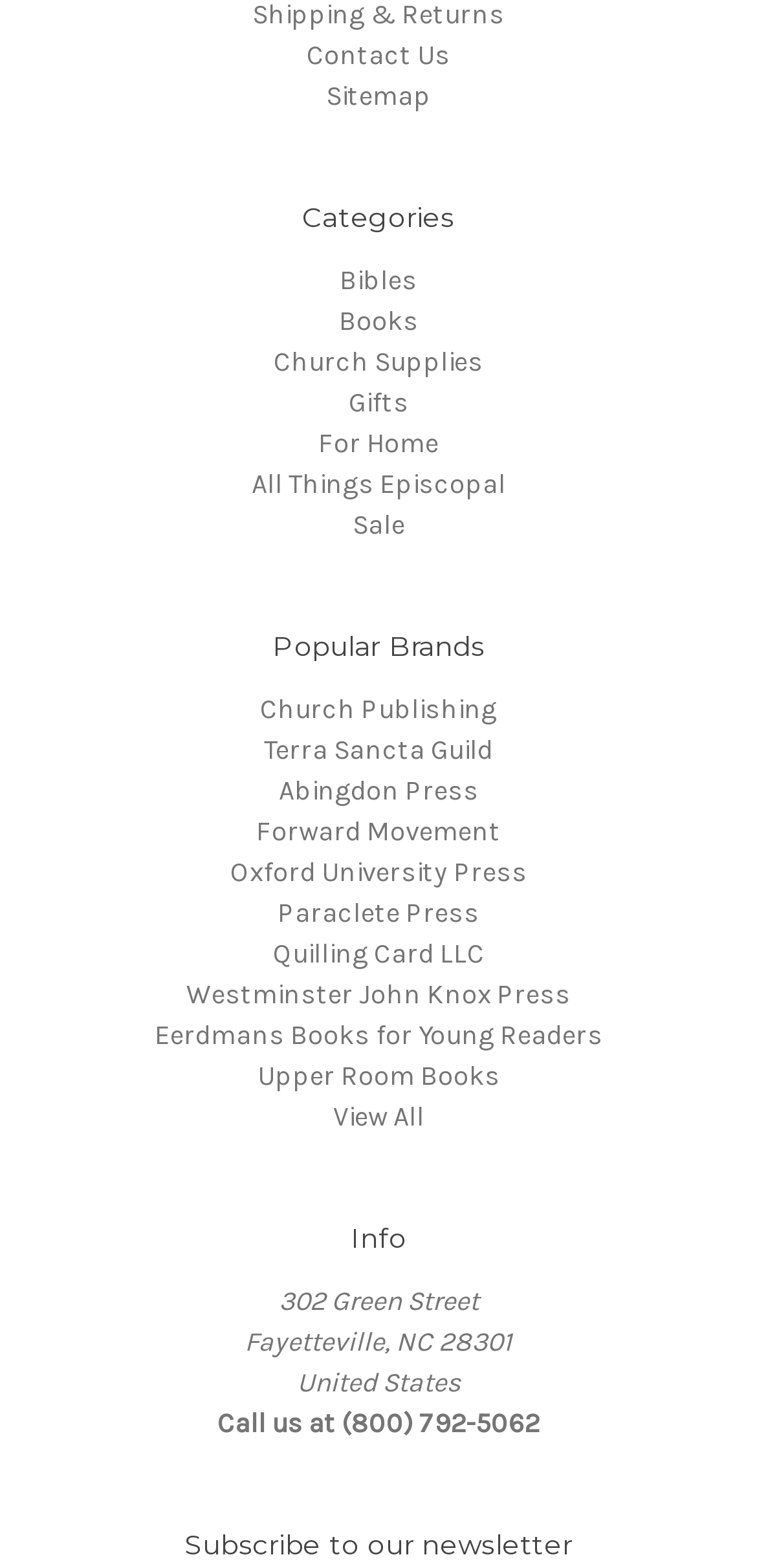What are the categories listed on the webpage?
Please give a detailed and elaborate answer to the question based on the image.

By examining the webpage, I found a section with the heading 'Categories' which lists several categories including 'Bibles', 'Books', 'Church Supplies', 'Gifts', 'For Home', 'All Things Episcopal', and 'Sale'.